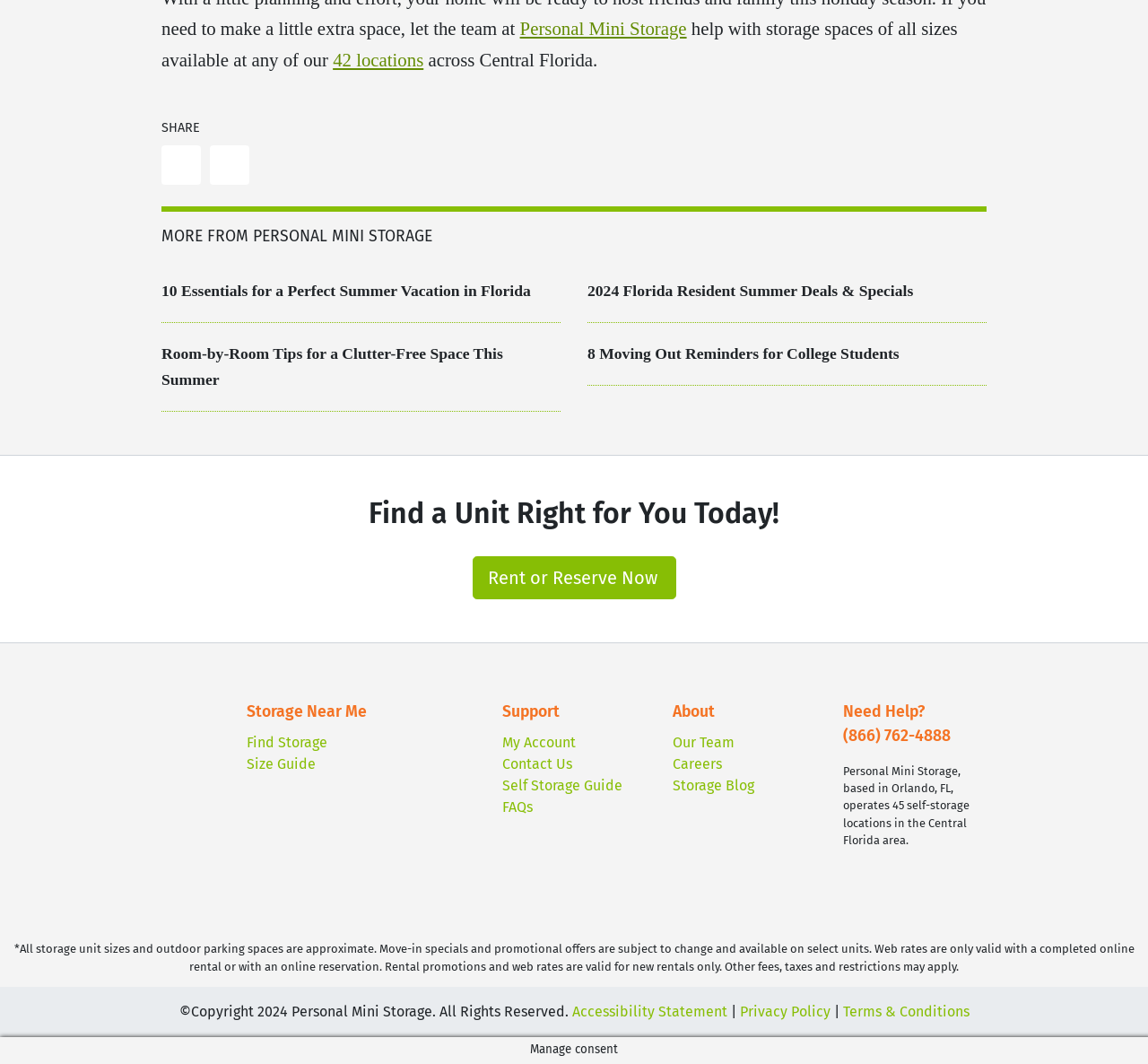Identify the bounding box coordinates for the element you need to click to achieve the following task: "Rent or reserve a storage unit now". Provide the bounding box coordinates as four float numbers between 0 and 1, in the form [left, top, right, bottom].

[0.411, 0.523, 0.589, 0.564]